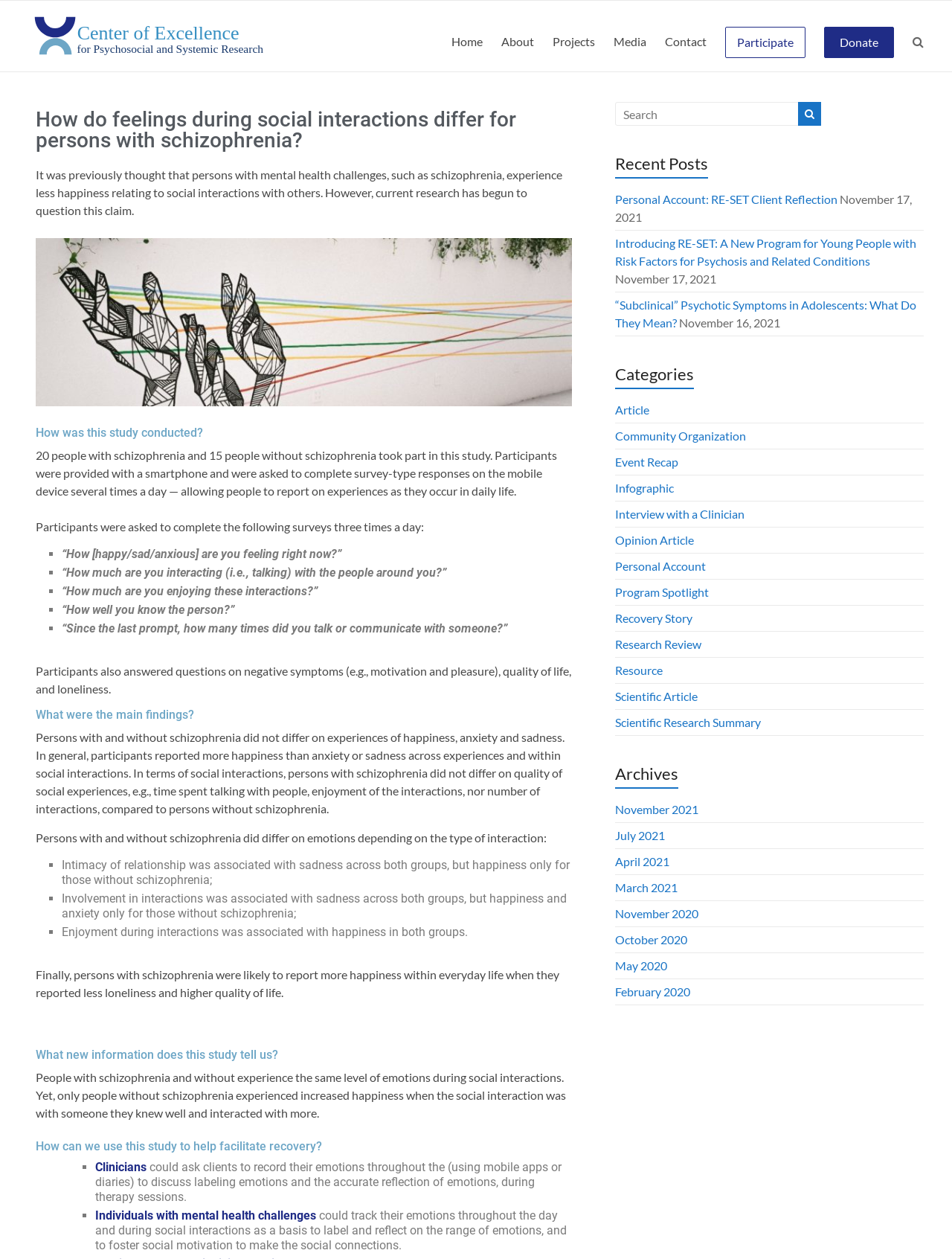How many participants were involved in the study?
Carefully analyze the image and provide a detailed answer to the question.

According to the webpage, 20 people with schizophrenia and 15 people without schizophrenia took part in this study. Therefore, the total number of participants is 35.